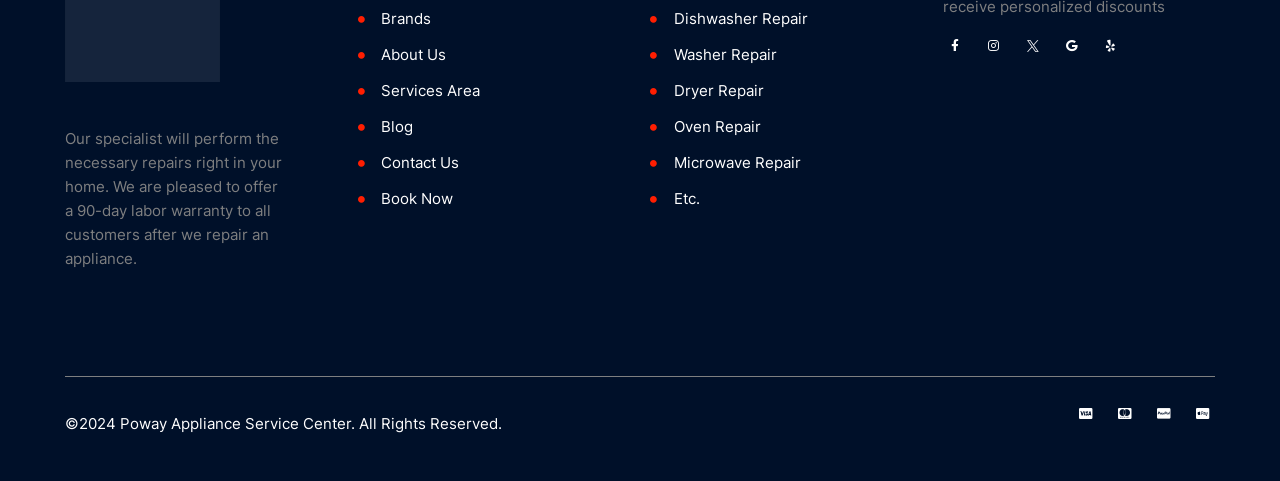Locate the bounding box coordinates of the element's region that should be clicked to carry out the following instruction: "Click on the 'Brands' link". The coordinates need to be four float numbers between 0 and 1, i.e., [left, top, right, bottom].

[0.279, 0.015, 0.492, 0.065]